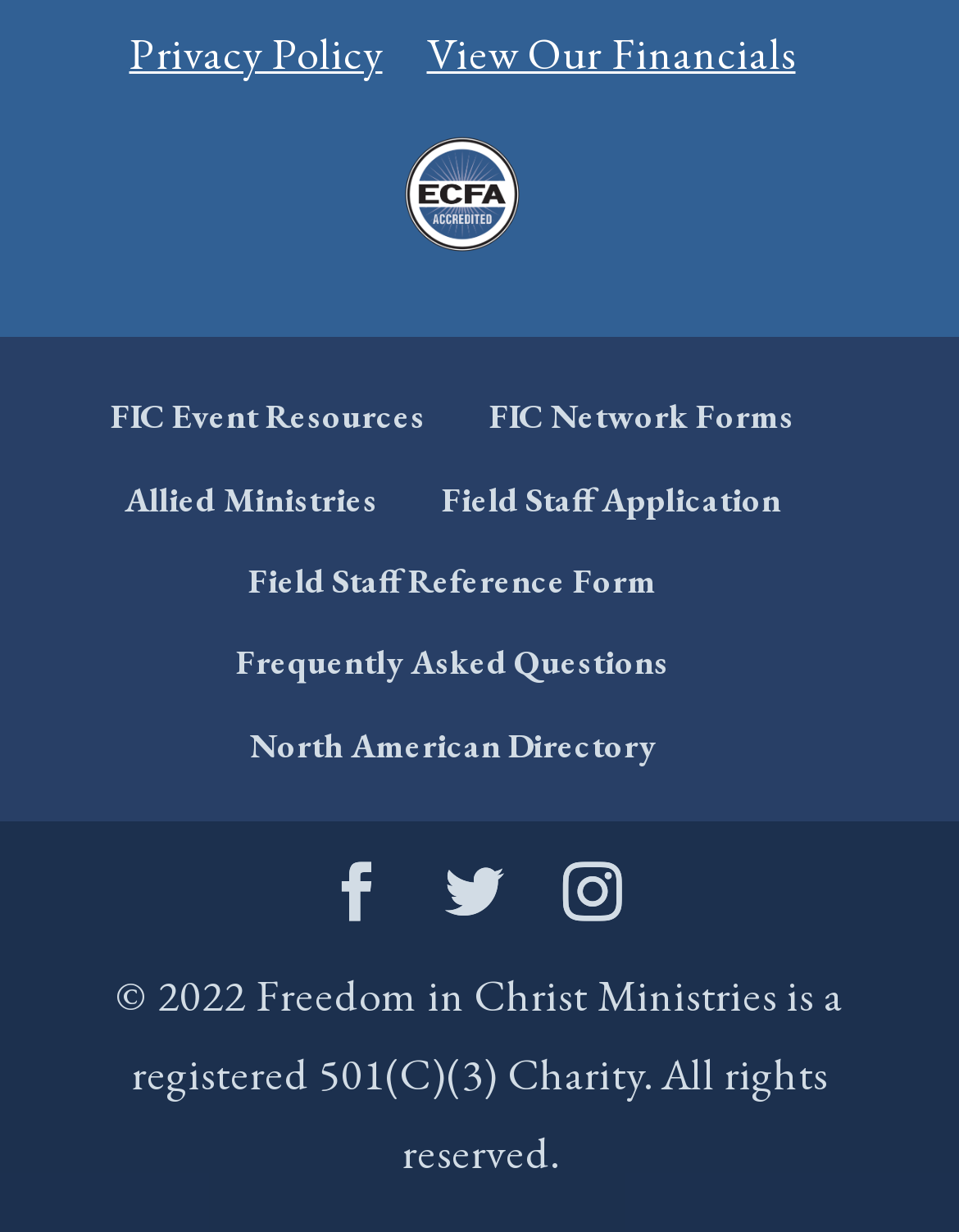Find the bounding box coordinates for the area you need to click to carry out the instruction: "Access FIC event resources". The coordinates should be four float numbers between 0 and 1, indicated as [left, top, right, bottom].

[0.115, 0.32, 0.444, 0.356]